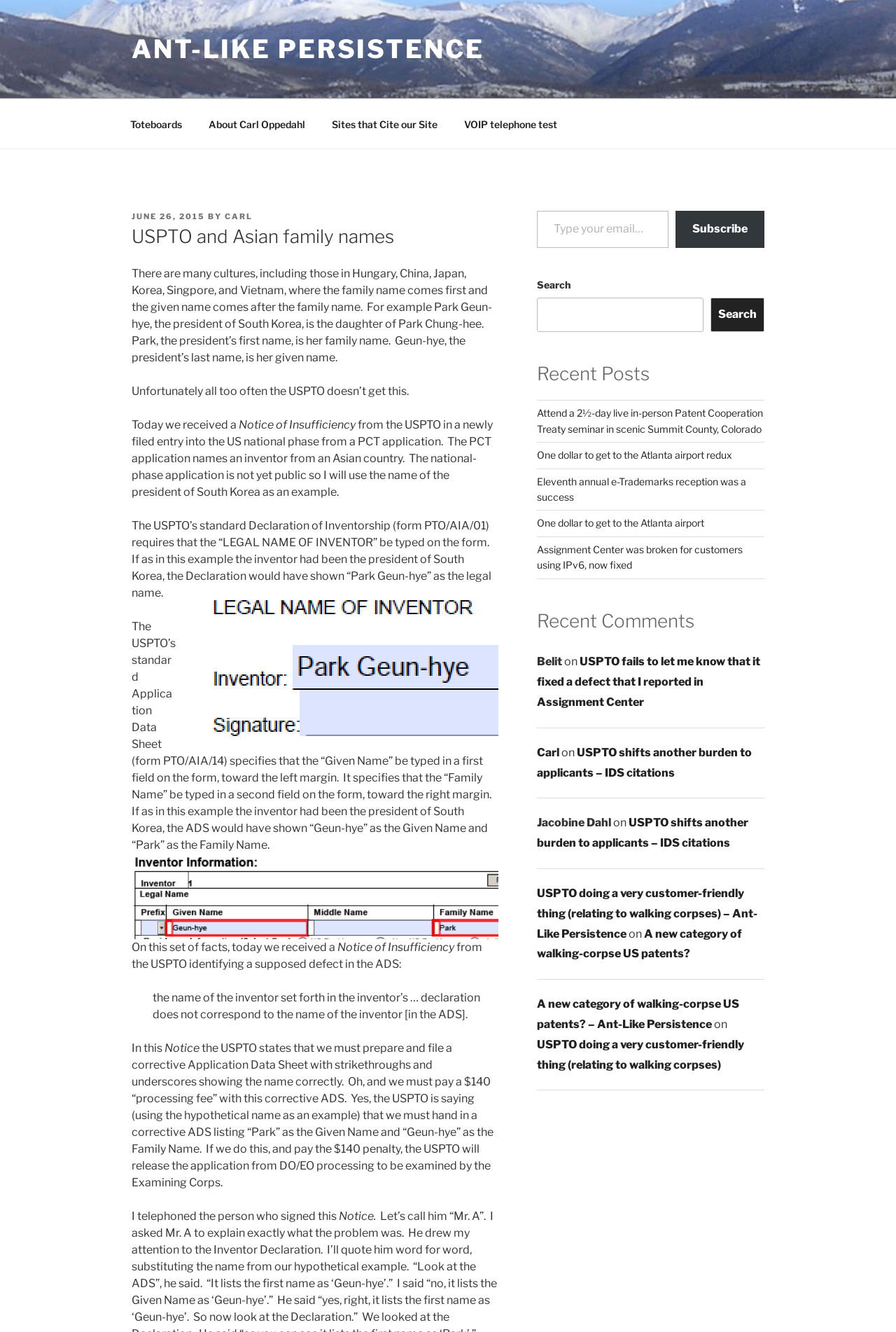Identify the bounding box coordinates for the element you need to click to achieve the following task: "Search for something". Provide the bounding box coordinates as four float numbers between 0 and 1, in the form [left, top, right, bottom].

[0.793, 0.224, 0.853, 0.249]